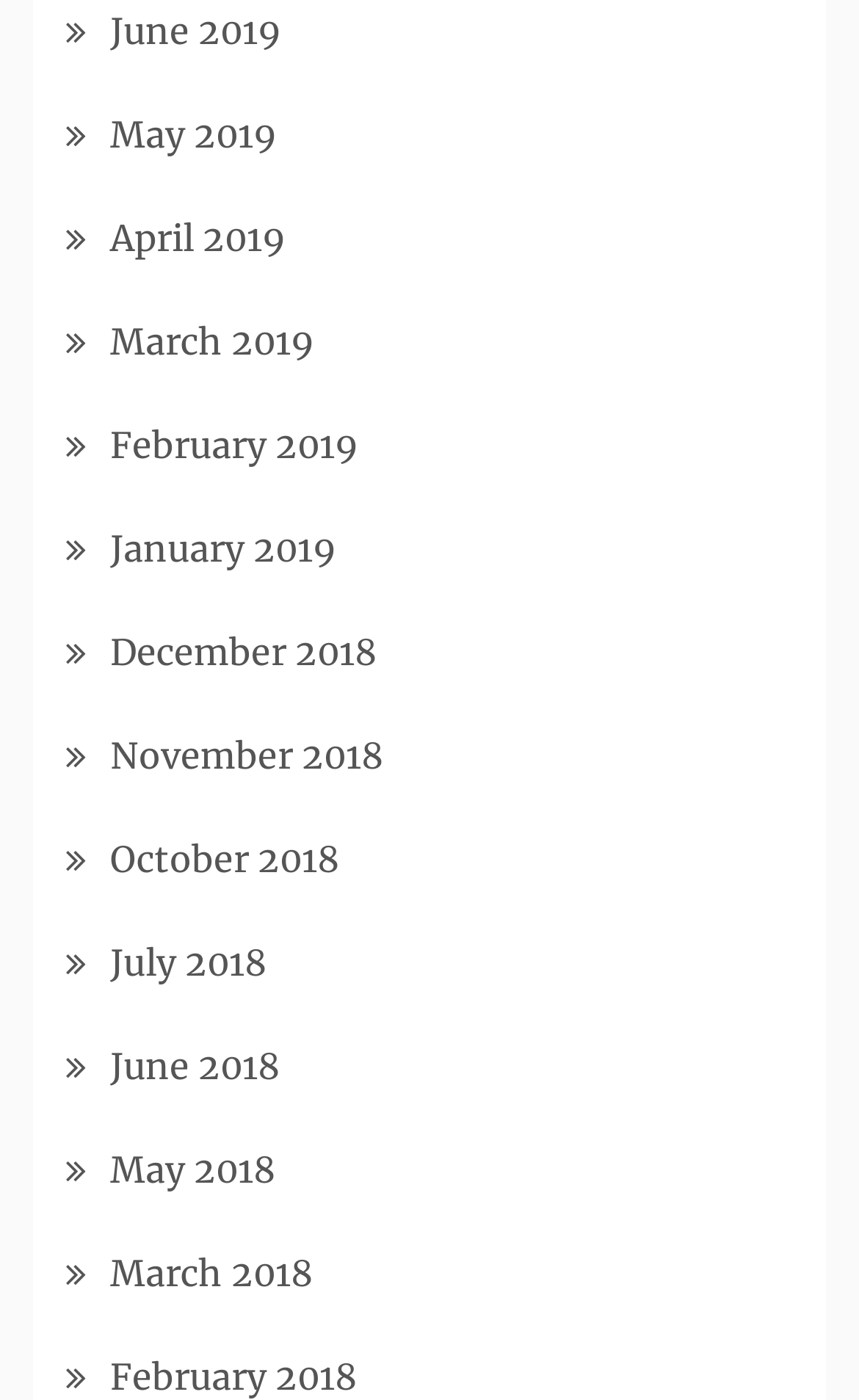How many months are listed in 2019?
Using the image as a reference, deliver a detailed and thorough answer to the question.

I counted the number of links with '2019' in their text and found that there are 6 months listed in 2019, which are June 2019, May 2019, April 2019, March 2019, February 2019, and January 2019.